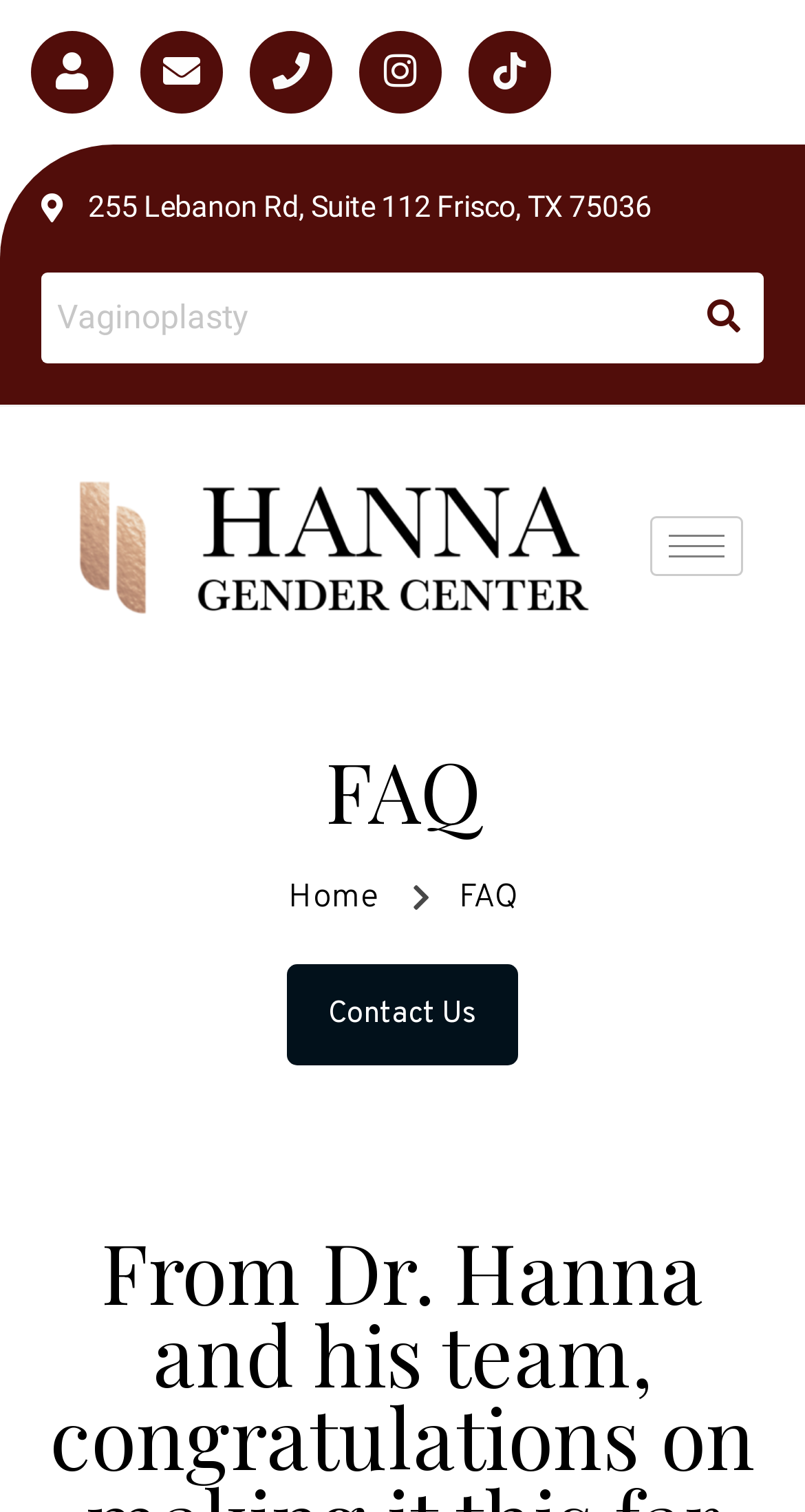Find the bounding box coordinates of the clickable element required to execute the following instruction: "Go to patient portal". Provide the coordinates as four float numbers between 0 and 1, i.e., [left, top, right, bottom].

[0.038, 0.02, 0.141, 0.075]